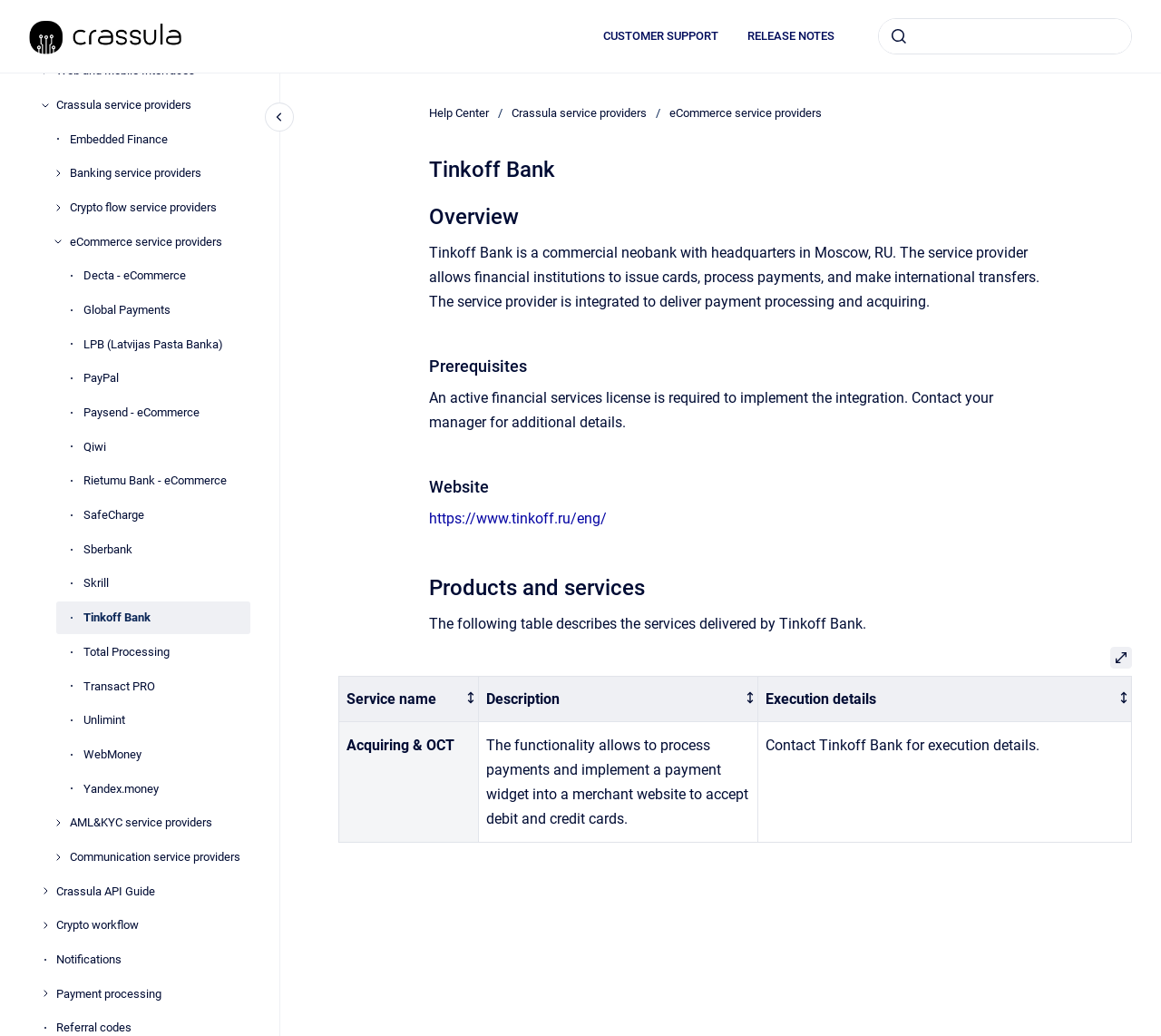What is the functionality of Acquiring & OCT?
Provide an in-depth and detailed answer to the question.

To find the answer, we need to navigate to the table describing the services delivered by Tinkoff Bank. In the table, we can see that the functionality of Acquiring & OCT is to process payments and implement a payment widget into a merchant website to accept debit and credit cards.